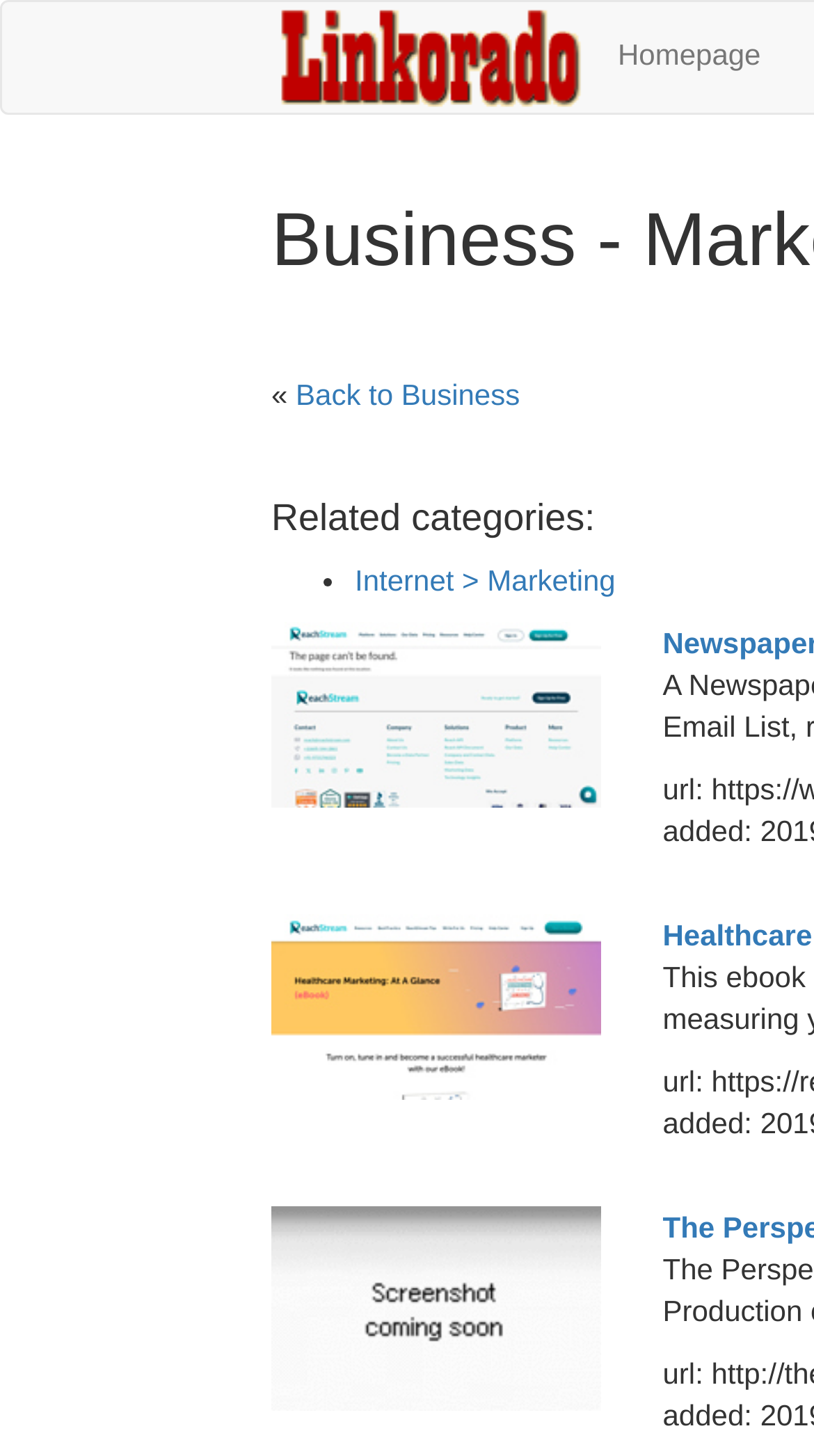How many images are there on the webpage?
Please look at the screenshot and answer using one word or phrase.

4